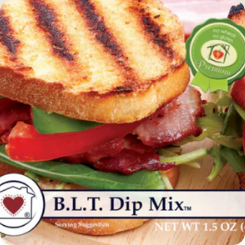Can you give a comprehensive explanation to the question given the content of the image?
What is the B.L.T. Dip Mix reminiscent of?

The caption states that the B.L.T. Dip Mix has a unique flavor profile reminiscent of the classic B.L.T. sandwich, which suggests that the mix is inspired by the flavors of a traditional B.L.T. sandwich.